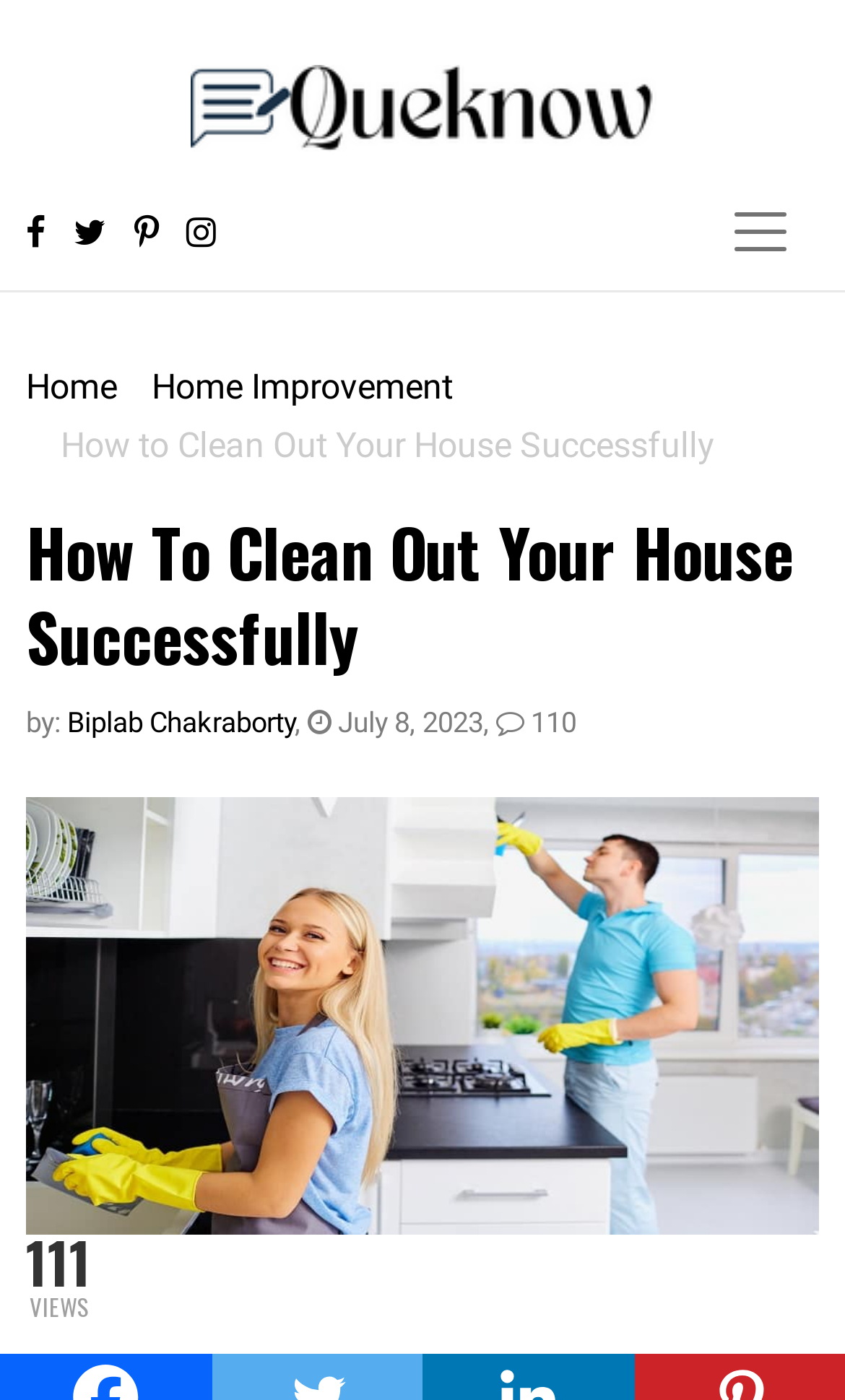Who is the author of this article?
Look at the image and provide a short answer using one word or a phrase.

Biplab Chakraborty